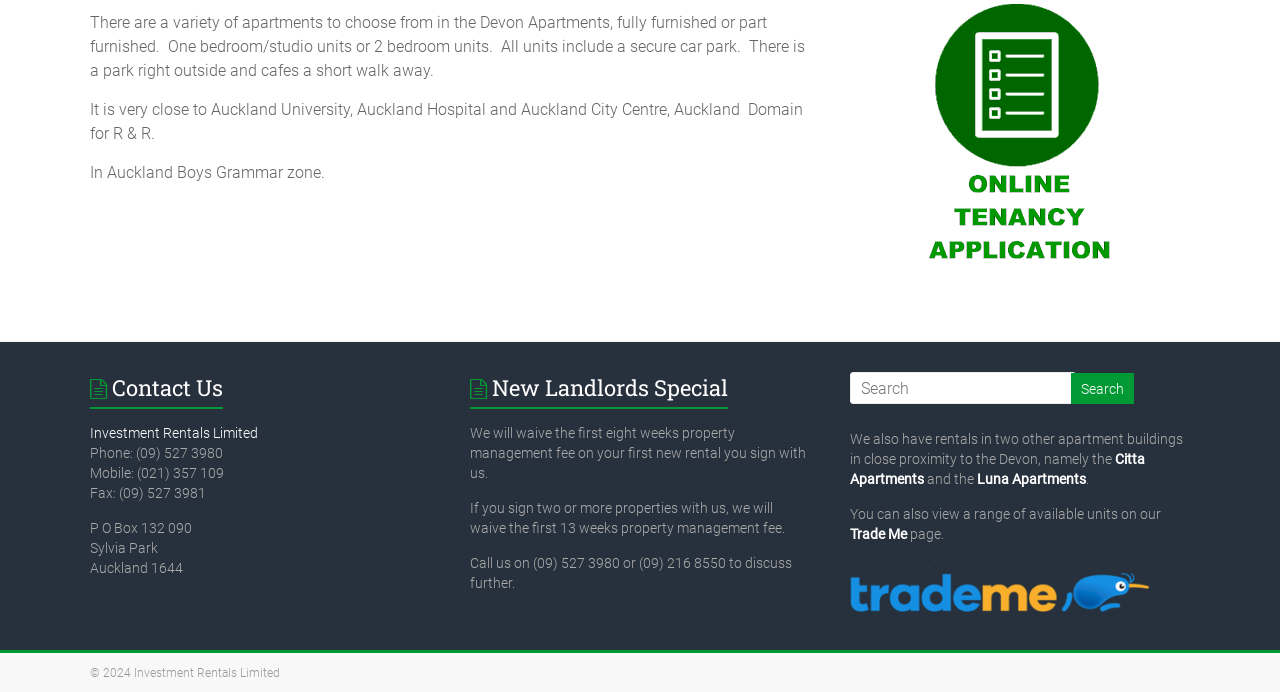Determine the bounding box of the UI element mentioned here: "Investment Rentals Limited". The coordinates must be in the format [left, top, right, bottom] with values ranging from 0 to 1.

[0.07, 0.614, 0.202, 0.637]